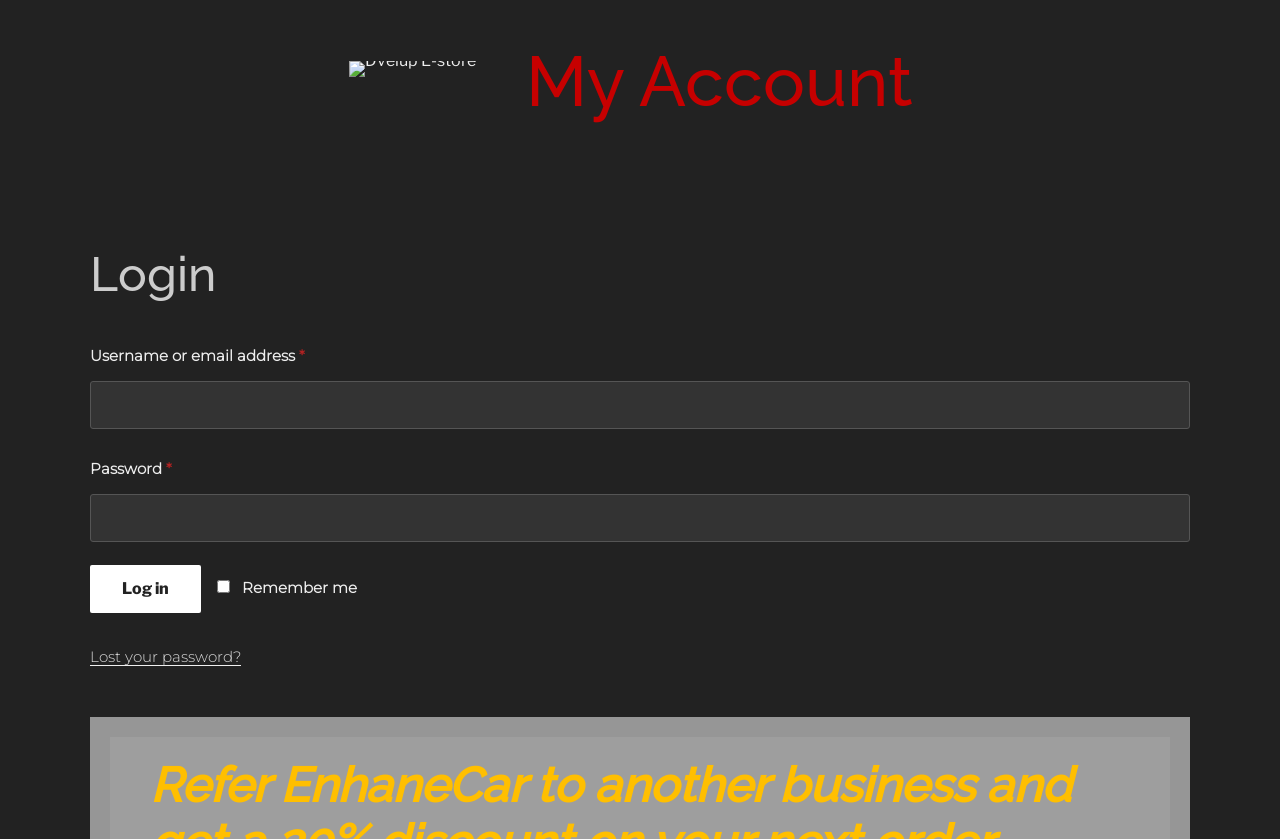Please provide a brief answer to the following inquiry using a single word or phrase:
What is the text of the link below the 'Log in' button?

Lost your password?